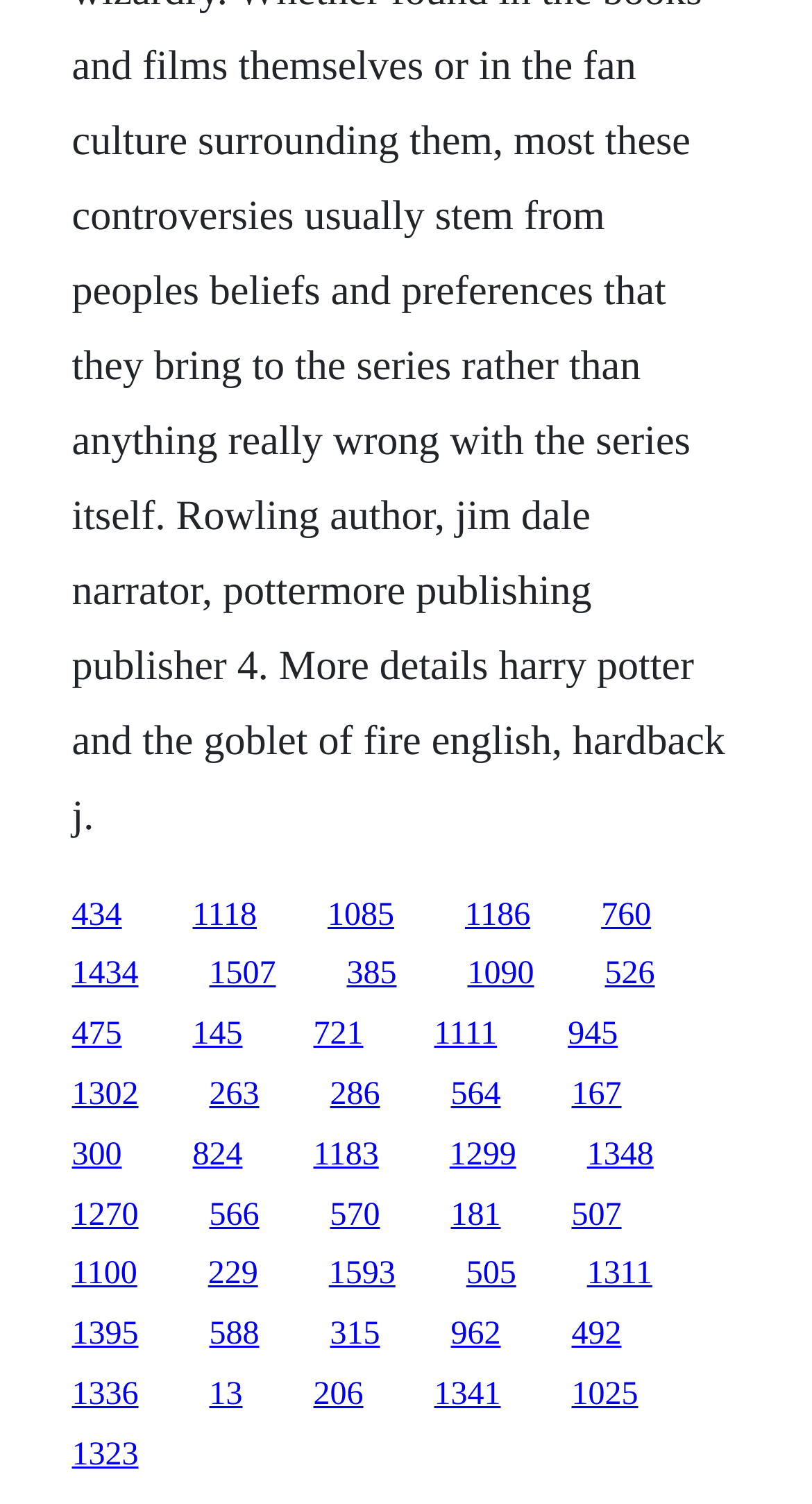Please answer the following query using a single word or phrase: 
Is there a gap between the links?

No